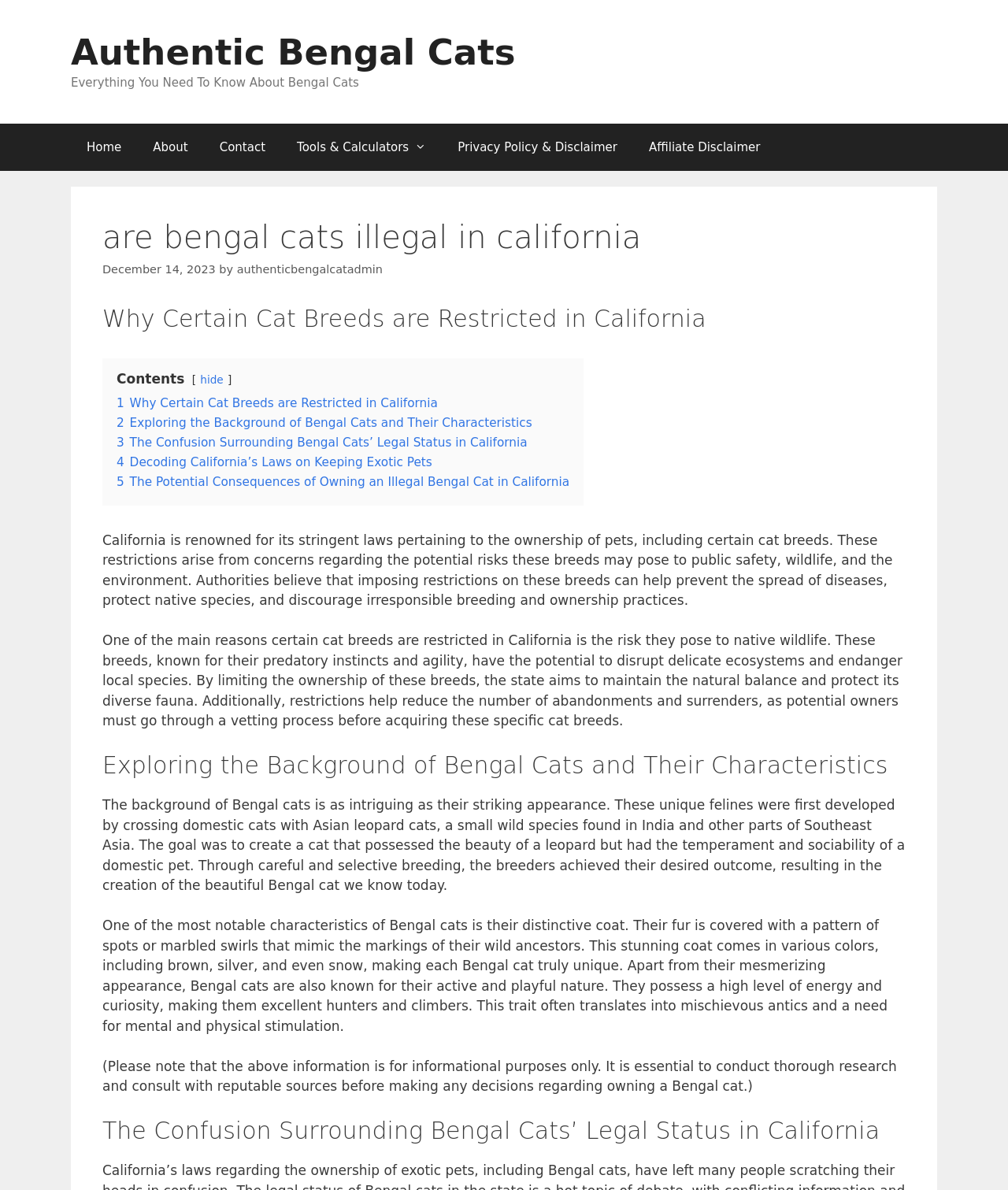Please specify the bounding box coordinates in the format (top-left x, top-left y, bottom-right x, bottom-right y), with values ranging from 0 to 1. Identify the bounding box for the UI component described as follows: hide

[0.199, 0.314, 0.222, 0.325]